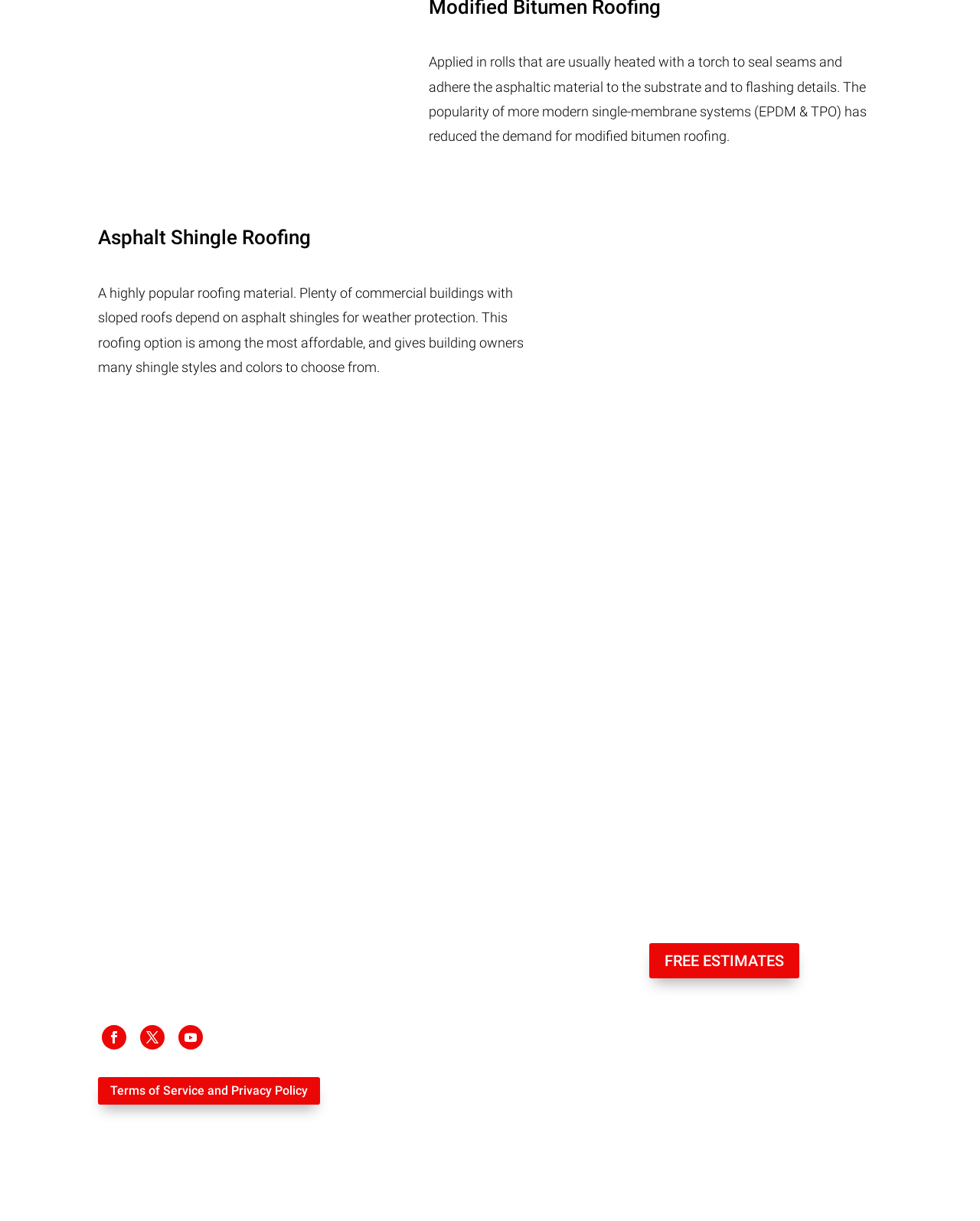What is the address of the roofing company?
Kindly offer a detailed explanation using the data available in the image.

The address of the roofing company is 1589B OLD MOULTRIE RD, ST AUGUSTINE, FL 32084, which is displayed on the webpage along with other contact information.